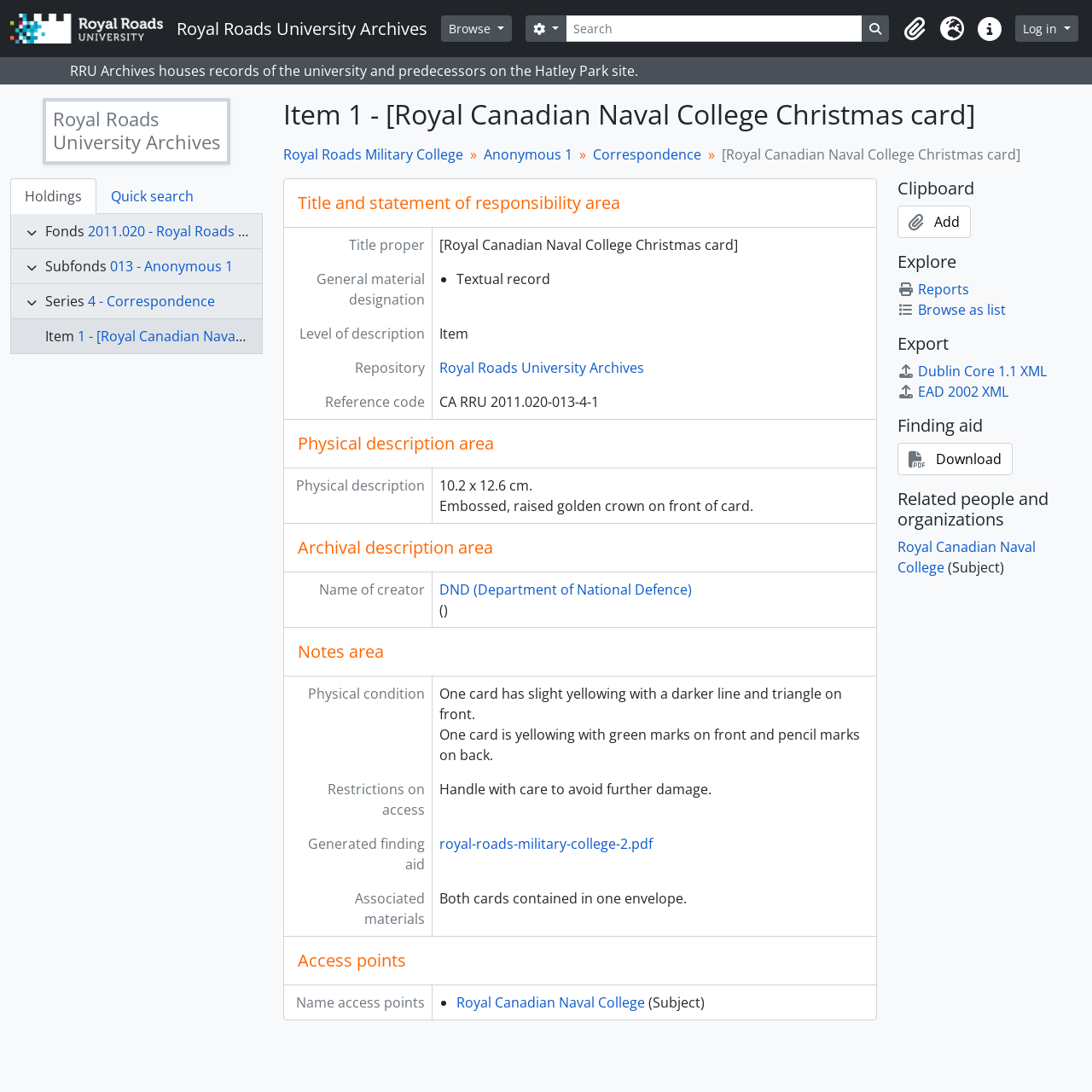Determine the bounding box coordinates in the format (top-left x, top-left y, bottom-right x, bottom-right y). Ensure all values are floating point numbers between 0 and 1. Identify the bounding box of the UI element described by: 4 - Correspondence

[0.08, 0.267, 0.197, 0.284]